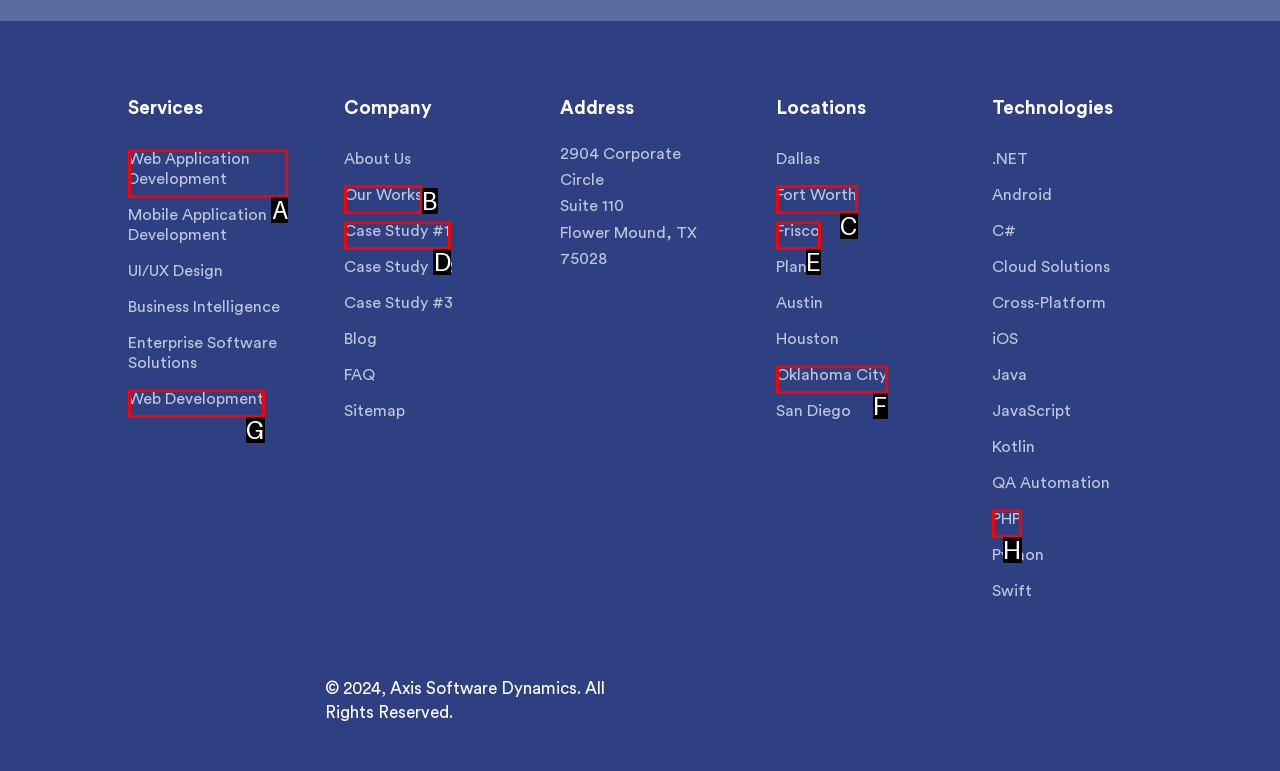Determine the letter of the element to click to accomplish this task: Learn about Case Study #1. Respond with the letter.

D